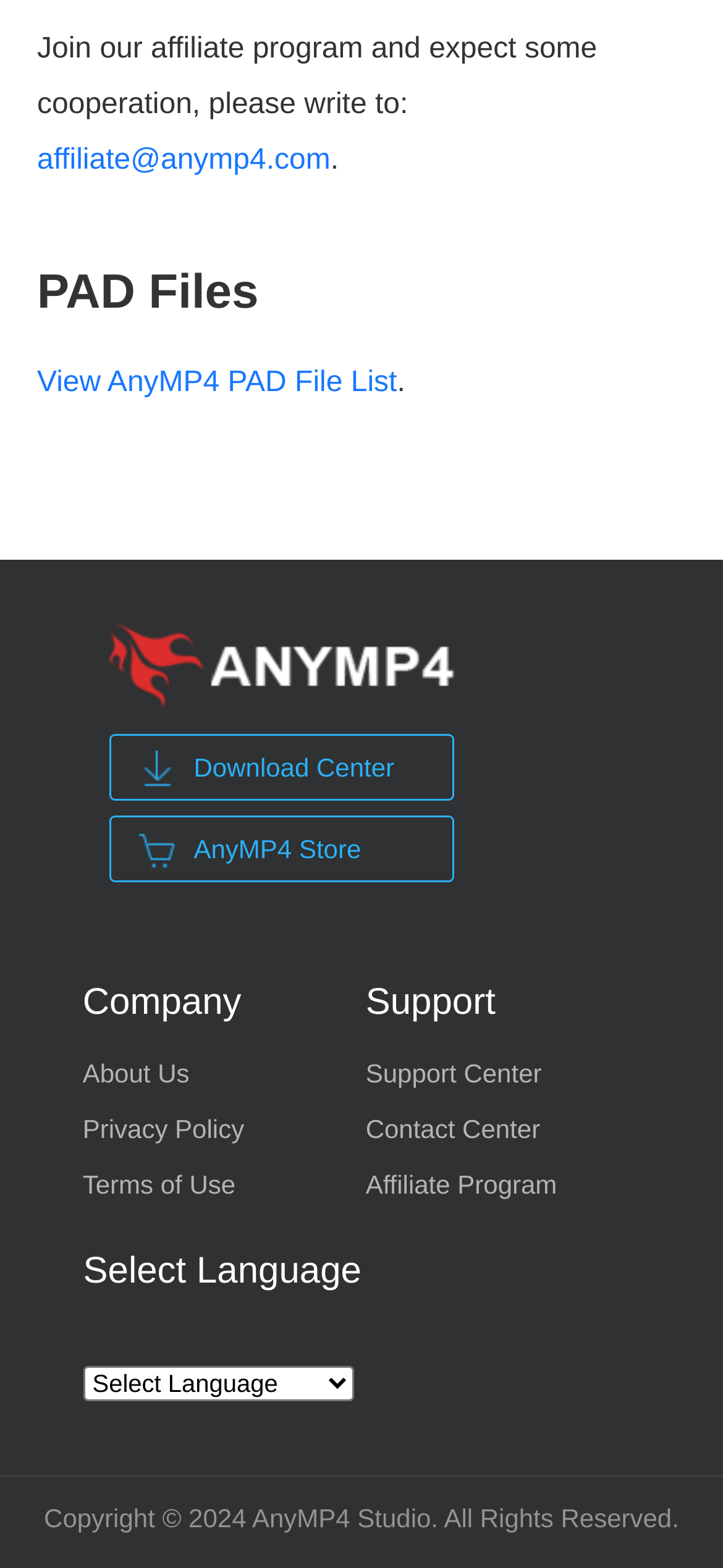Please identify the bounding box coordinates of the region to click in order to complete the given instruction: "Visit the Download Center". The coordinates should be four float numbers between 0 and 1, i.e., [left, top, right, bottom].

[0.15, 0.468, 0.627, 0.511]